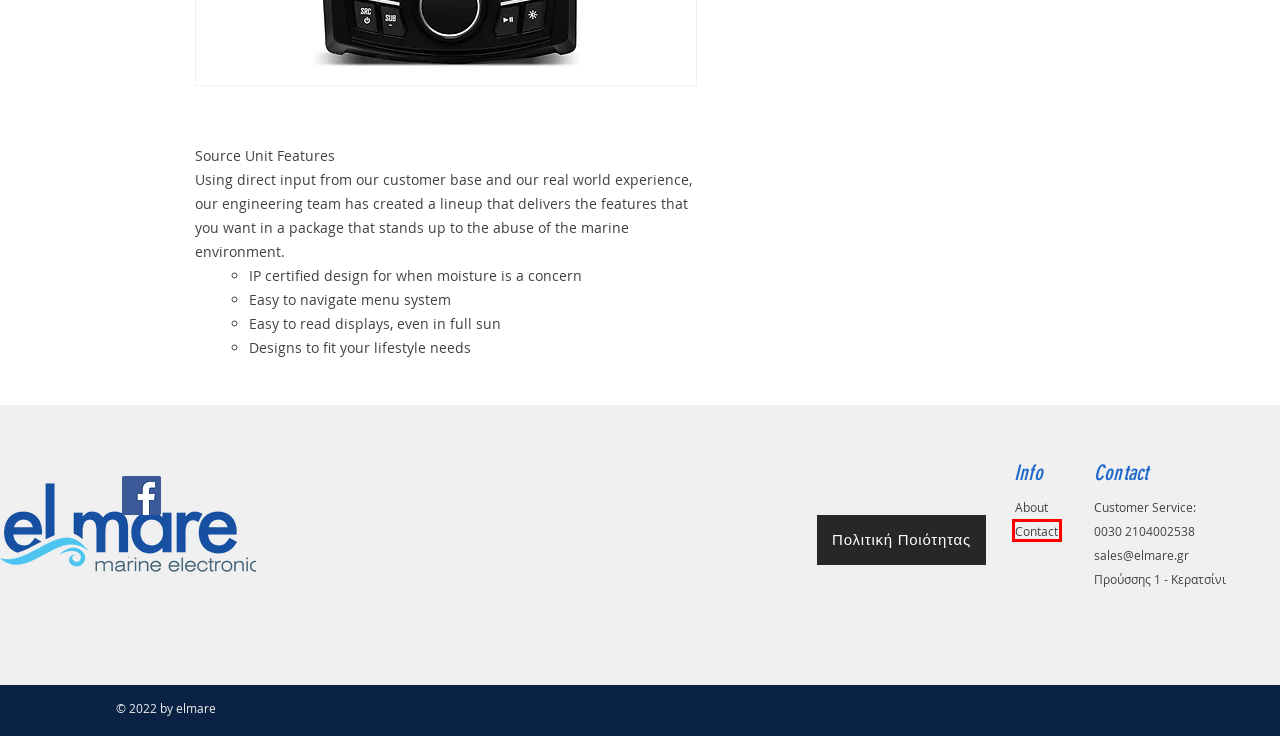You are provided a screenshot of a webpage featuring a red bounding box around a UI element. Choose the webpage description that most accurately represents the new webpage after clicking the element within the red bounding box. Here are the candidates:
A. Βυθόμετρα | El Mare
B. VHF | El Mare
C. Επικοινωνία | El Mare
D. Sonar | El Mare
E. Quality | El Mare
F. Βιομάζα | El Mare
G. Σχετικά με εμάς | El Mare
H. Βυθόμετρα | El Mare | Κερατσίνι

C